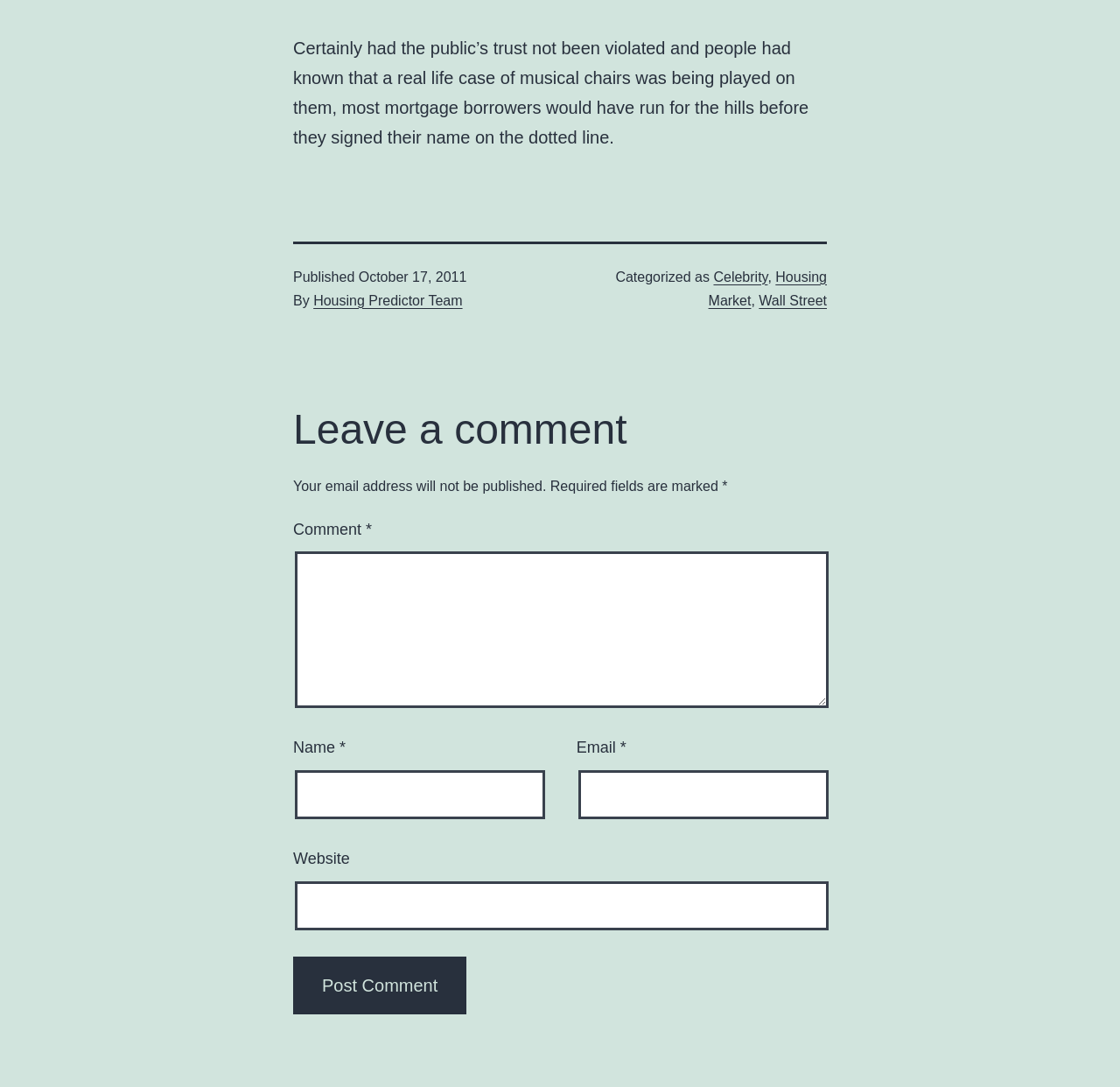Predict the bounding box coordinates of the area that should be clicked to accomplish the following instruction: "Leave a comment". The bounding box coordinates should consist of four float numbers between 0 and 1, i.e., [left, top, right, bottom].

[0.262, 0.37, 0.738, 0.421]